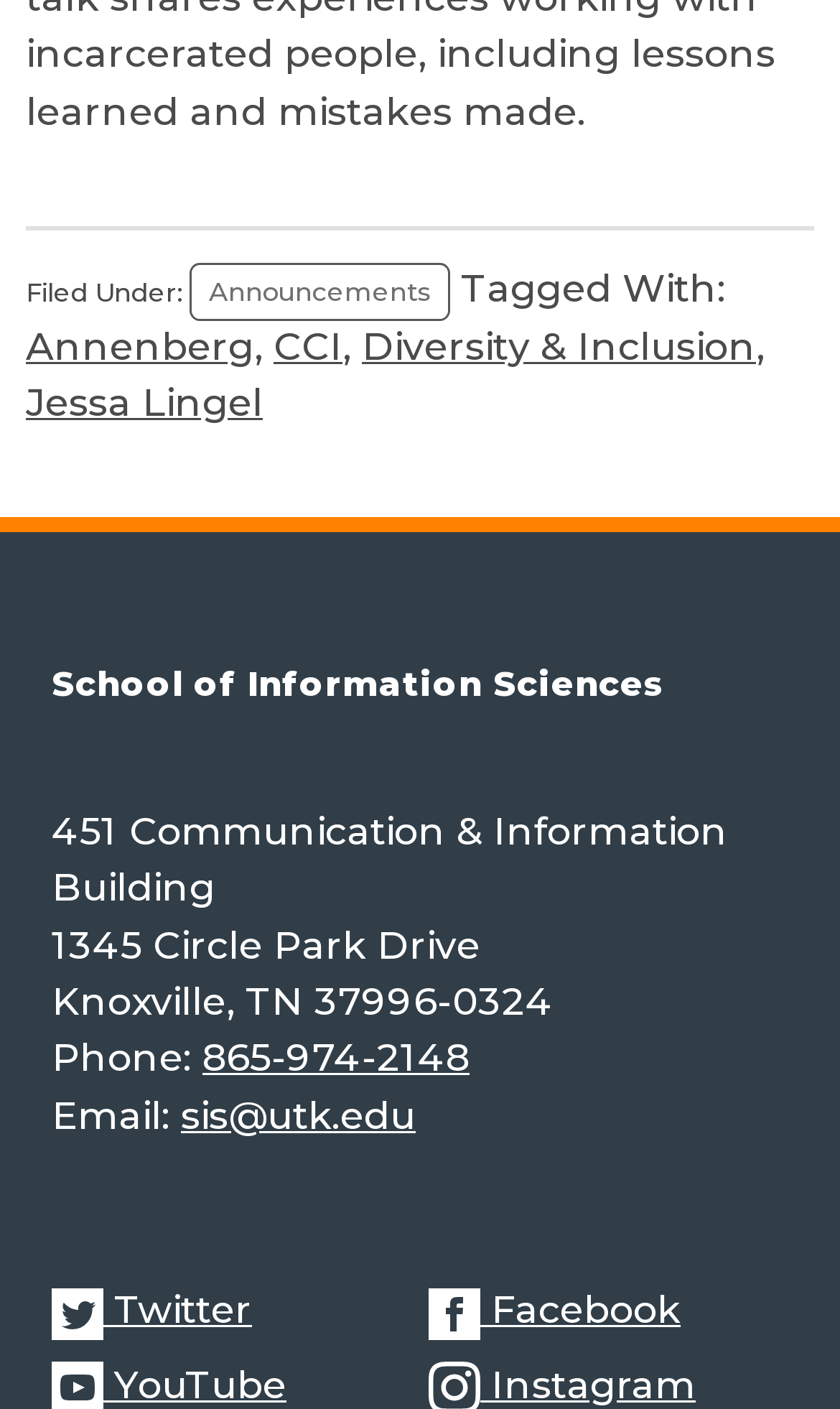Please find the bounding box coordinates of the element that you should click to achieve the following instruction: "Read the article on how to factory reset Android phones". The coordinates should be presented as four float numbers between 0 and 1: [left, top, right, bottom].

None